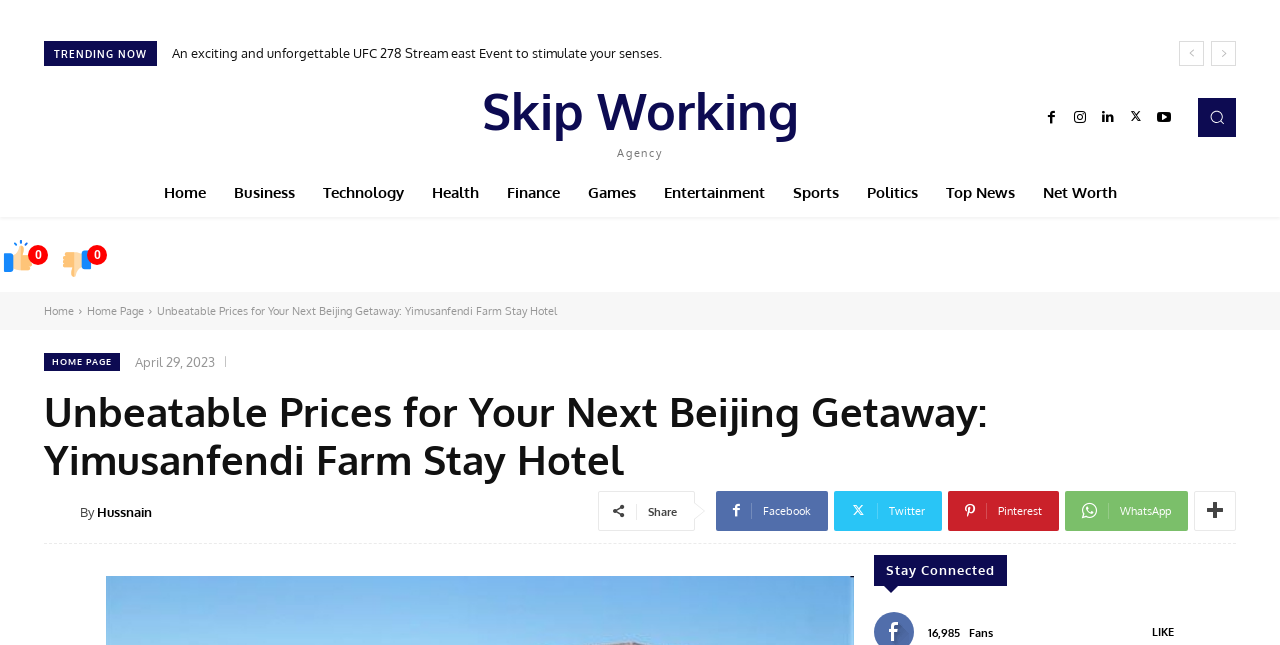Could you locate the bounding box coordinates for the section that should be clicked to accomplish this task: "Click on the 'LIKE' button".

[0.9, 0.968, 0.917, 0.99]